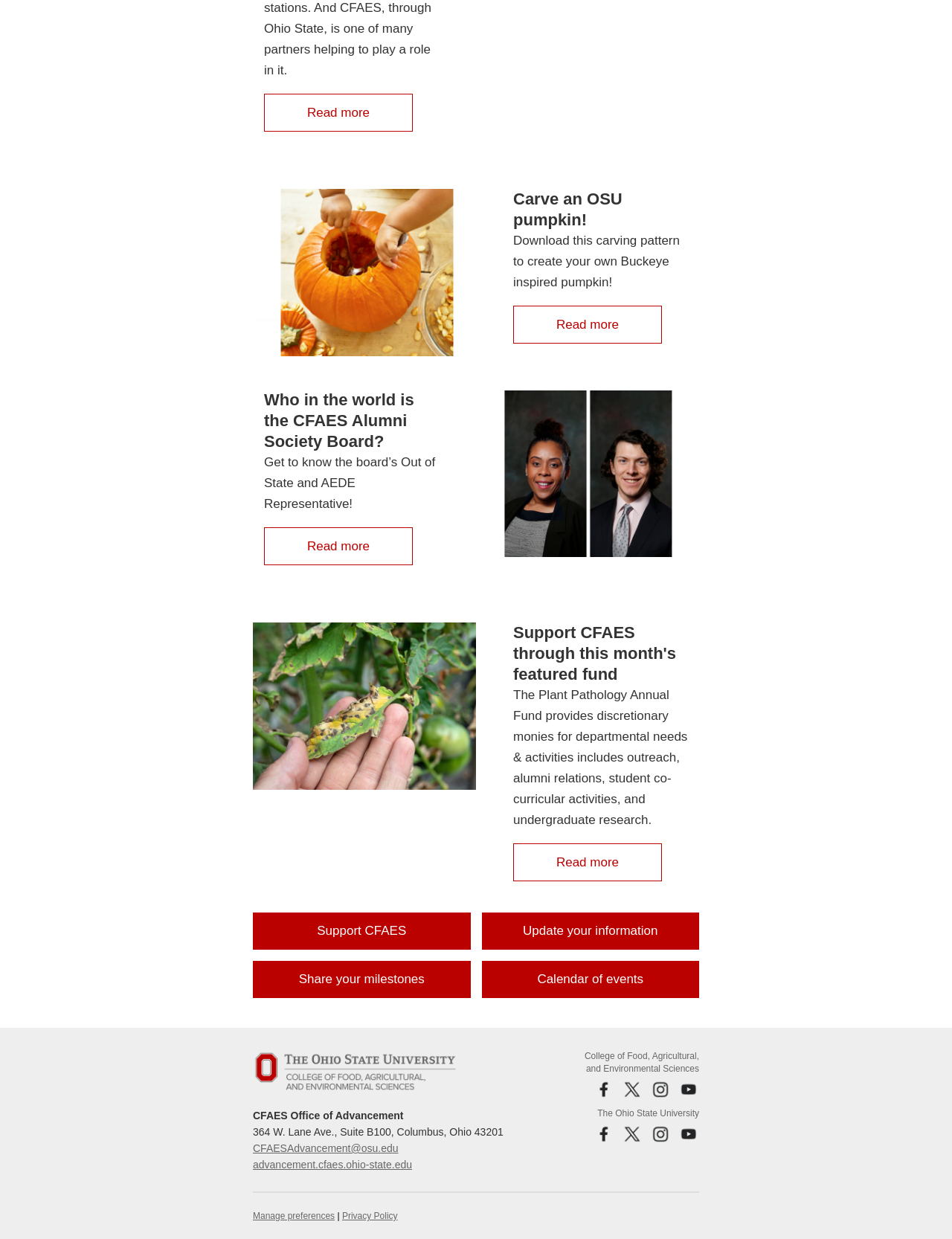Please identify the bounding box coordinates of the area I need to click to accomplish the following instruction: "Read more about carving an OSU pumpkin".

[0.323, 0.086, 0.388, 0.096]